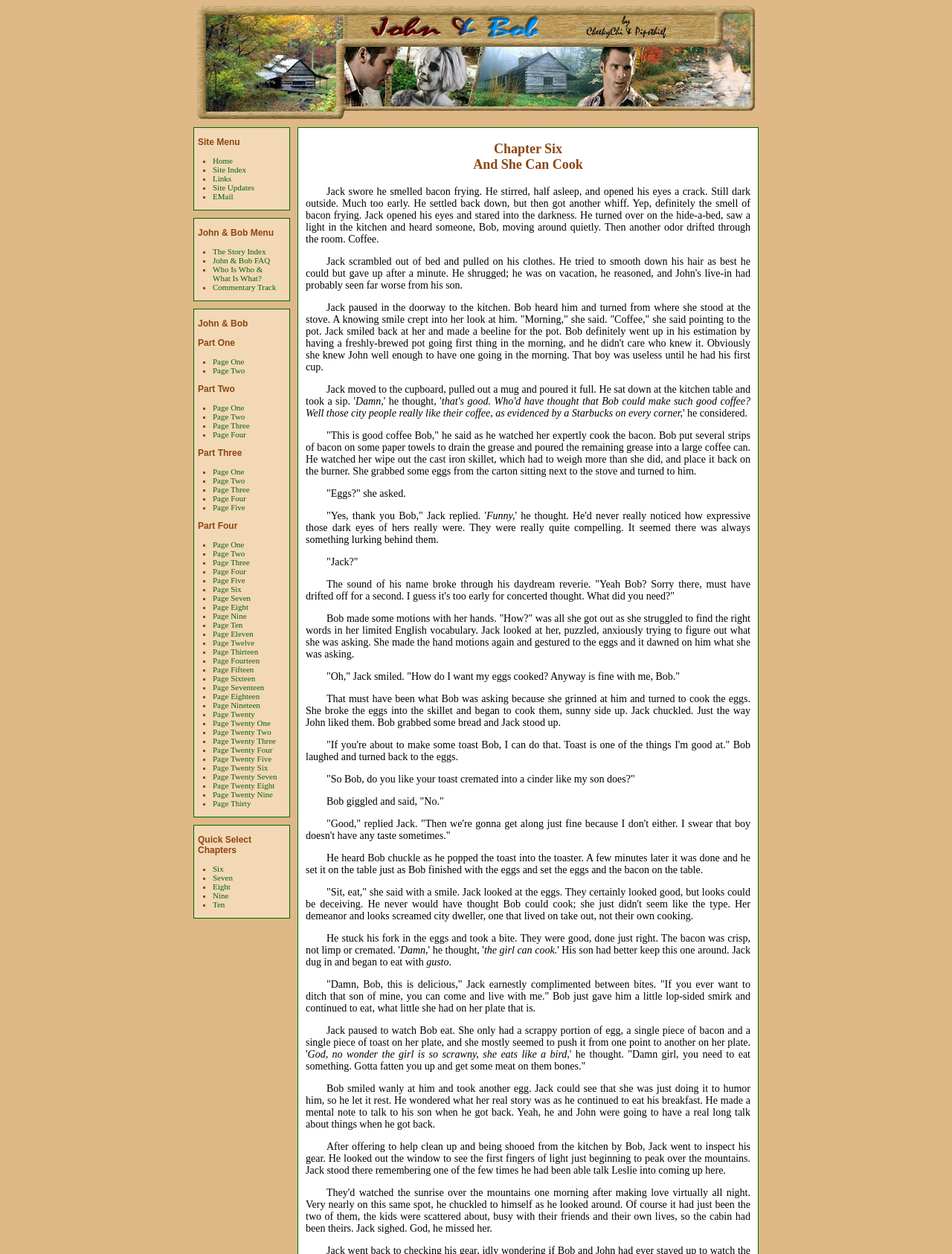How many links are there in the 'John & Bob Menu'?
Using the image as a reference, answer the question with a short word or phrase.

Six